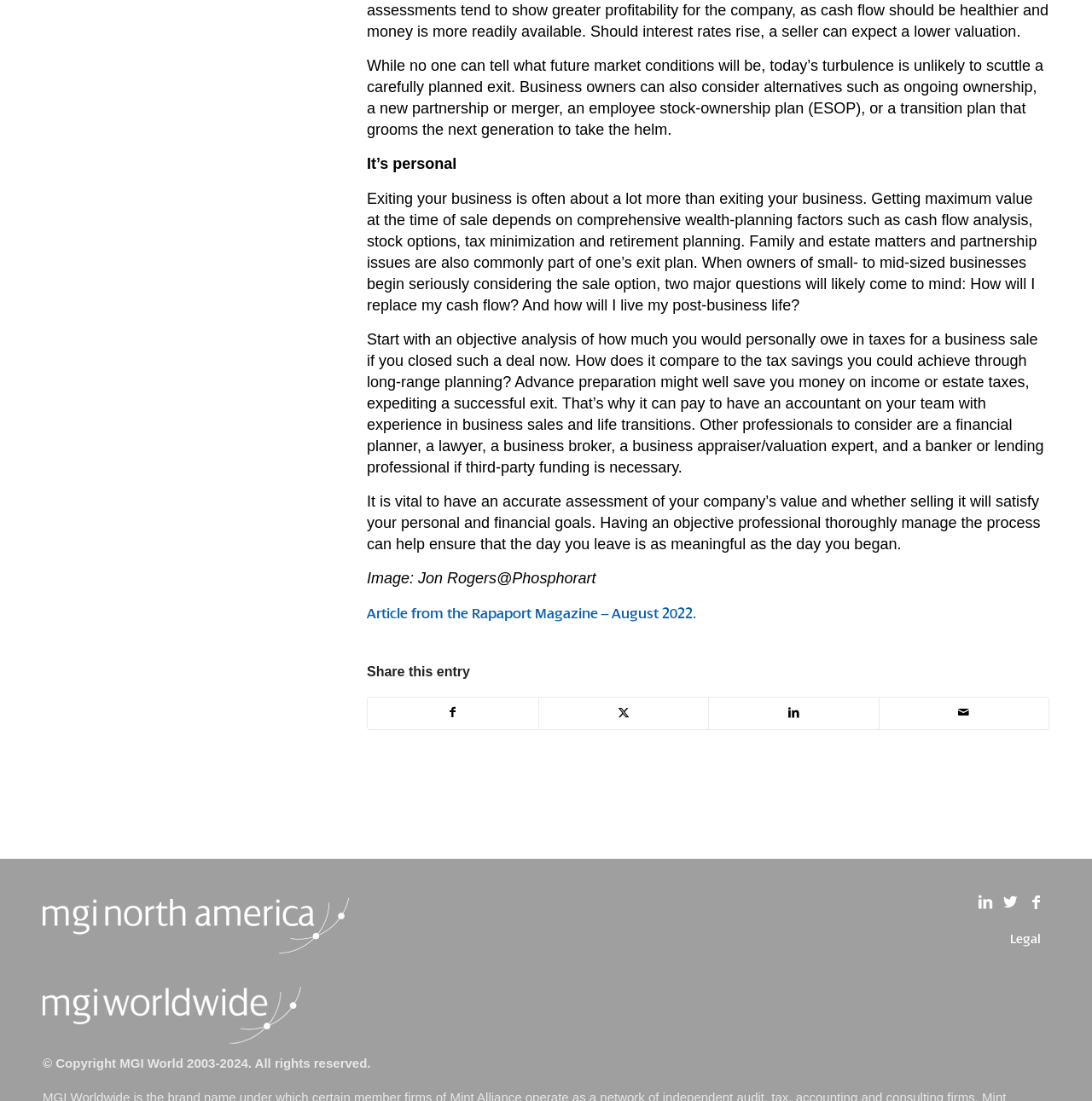Using the element description: "Facebook", determine the bounding box coordinates. The coordinates should be in the format [left, top, right, bottom], with values between 0 and 1.

[0.938, 0.808, 0.96, 0.831]